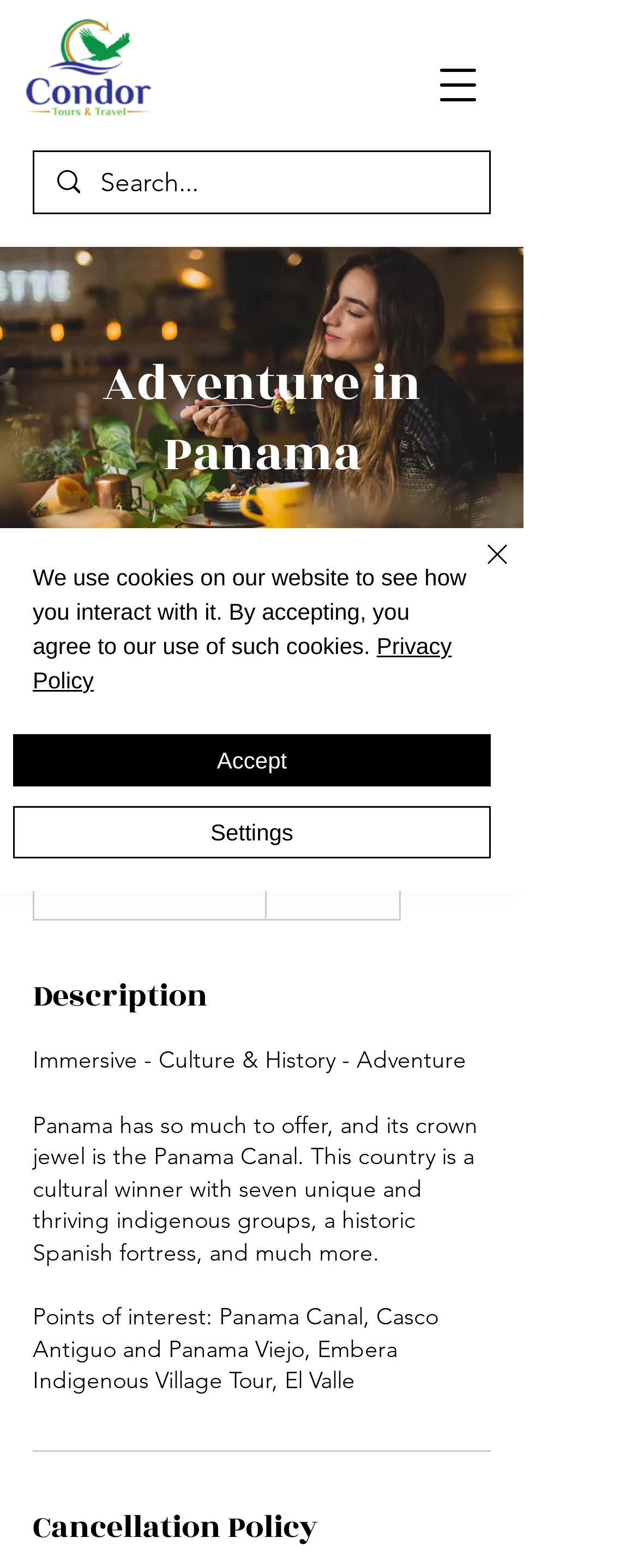Using the details from the image, please elaborate on the following question: What is the purpose of the button at the top right corner?

I found the answer by looking at the button element with the bounding box coordinates [0.667, 0.033, 0.769, 0.075] and the description 'Open navigation menu'.